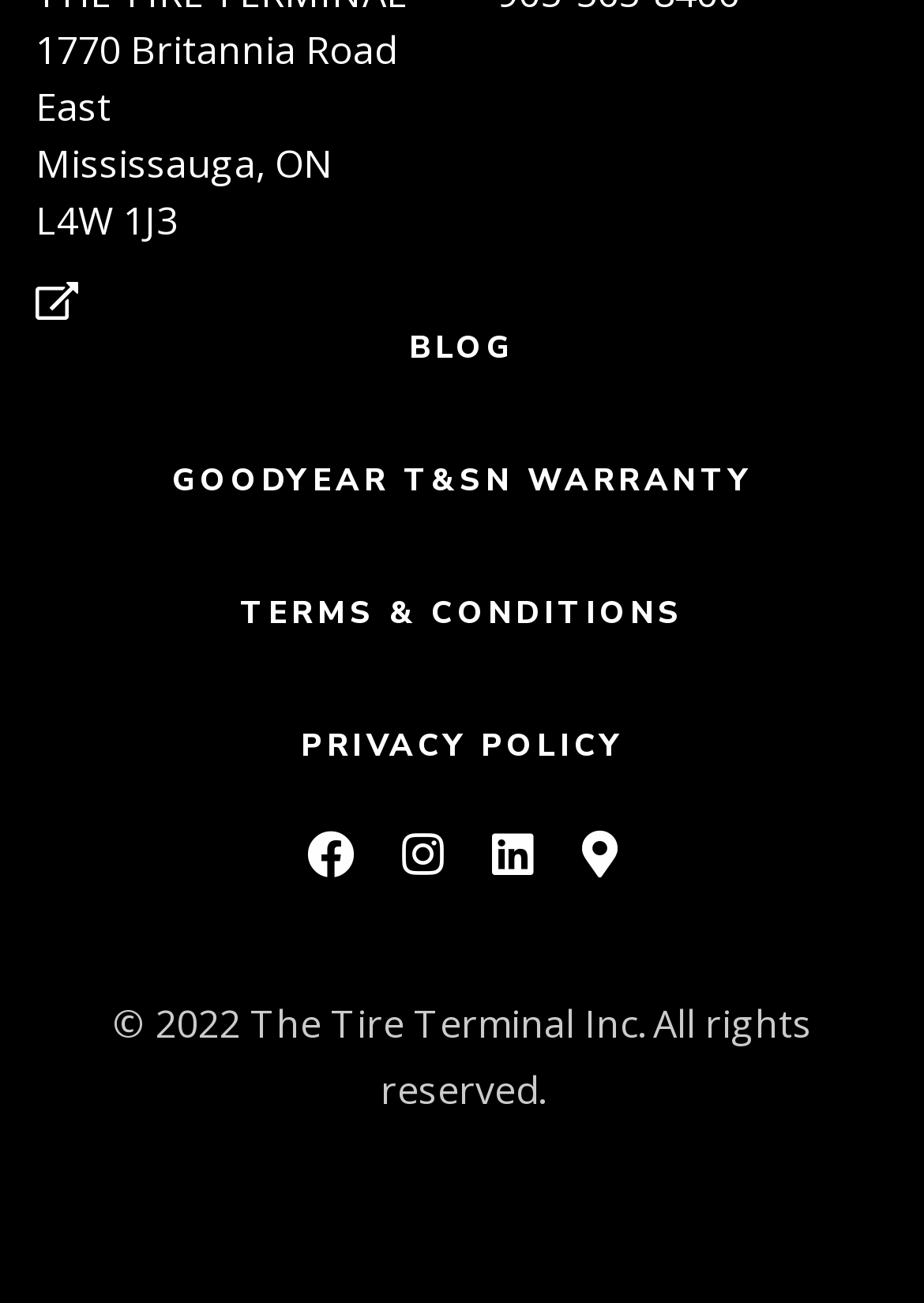What is the copyright year of The Tire Terminal website?
Based on the image content, provide your answer in one word or a short phrase.

2022